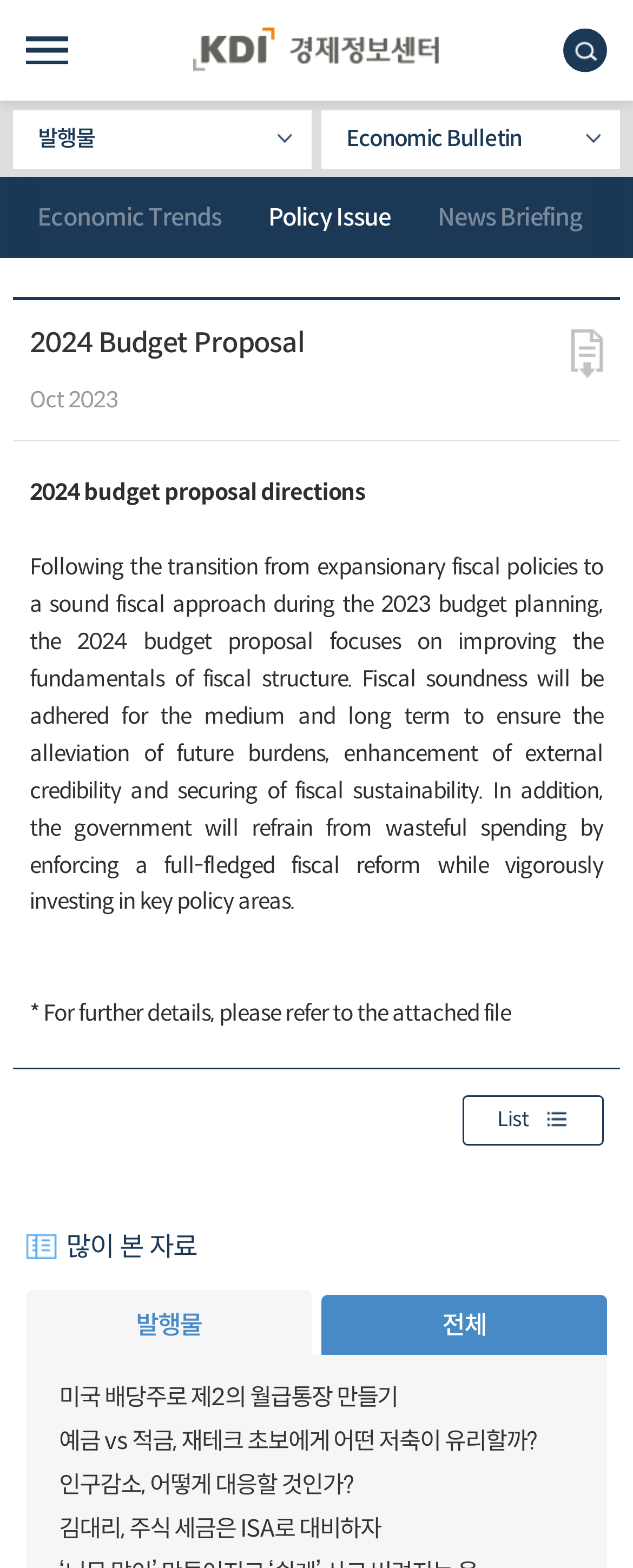Create a detailed summary of all the visual and textual information on the webpage.

This webpage is about the 2024 budget proposal directions. At the top, there is a heading "KDI 경제정보센터" which is also a link. Below it, there are three buttons: "모바일 검색창 노출", "ALL MENU", and "발행물". 

To the right of these buttons, there are two more buttons: "발행물" and "Economic Bulletin". Below these buttons, there are three links: "Economic Trends", "Policy Issue", and "News Briefing". 

The main content of the webpage starts with a title "2024 Budget Proposal" and a date "Oct 2023" below it. There is a button "다운로드" to the right of the date. 

Below the title, there is a paragraph describing the 2024 budget proposal directions, which focuses on improving the fundamentals of fiscal structure and ensuring fiscal sustainability. 

Below this paragraph, there is a note "* For further details, please refer to the attached file". 

At the bottom of the webpage, there are several links and buttons. There is a link "List" and a text "많이 본 자료" above two buttons "발행물" and "전체". 

Below these elements, there are four links to news articles or blog posts, including "미국 배당주로 제2의 월급통장 만들기", "예금 vs 적금, 재테크 초보에게 어떤 저축이 유리할까?", "인구감소, 어떻게 대응할 것인가?", and "김대리, 주식 세금은 ISA로 대비하자".